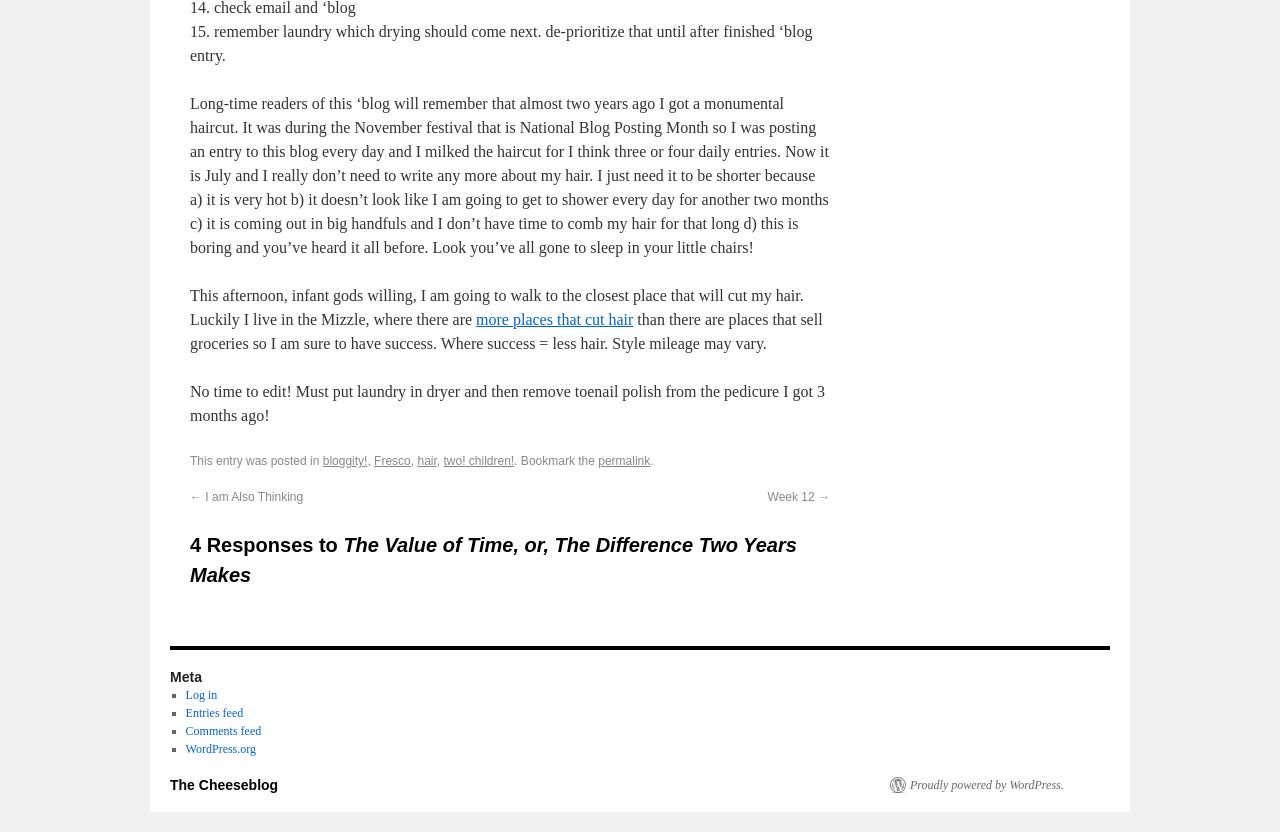Based on the image, give a detailed response to the question: What is the author's concern about their hair?

The author mentions that their hair is coming out in big handfuls, which is one of the reasons they need to get a haircut.